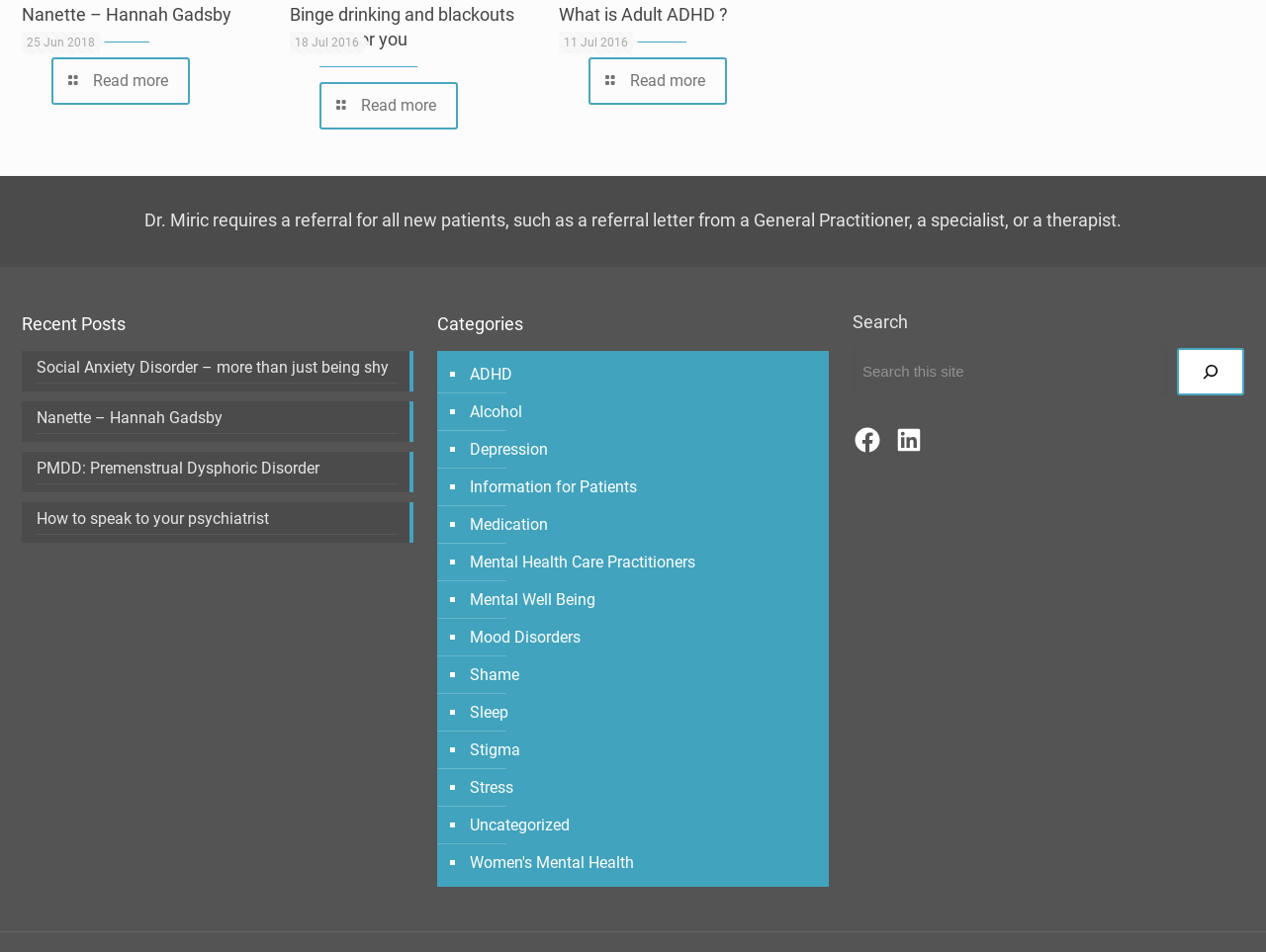Use a single word or phrase to answer this question: 
What is the category of the post 'Binge drinking and blackouts are bad for you'?

Alcohol